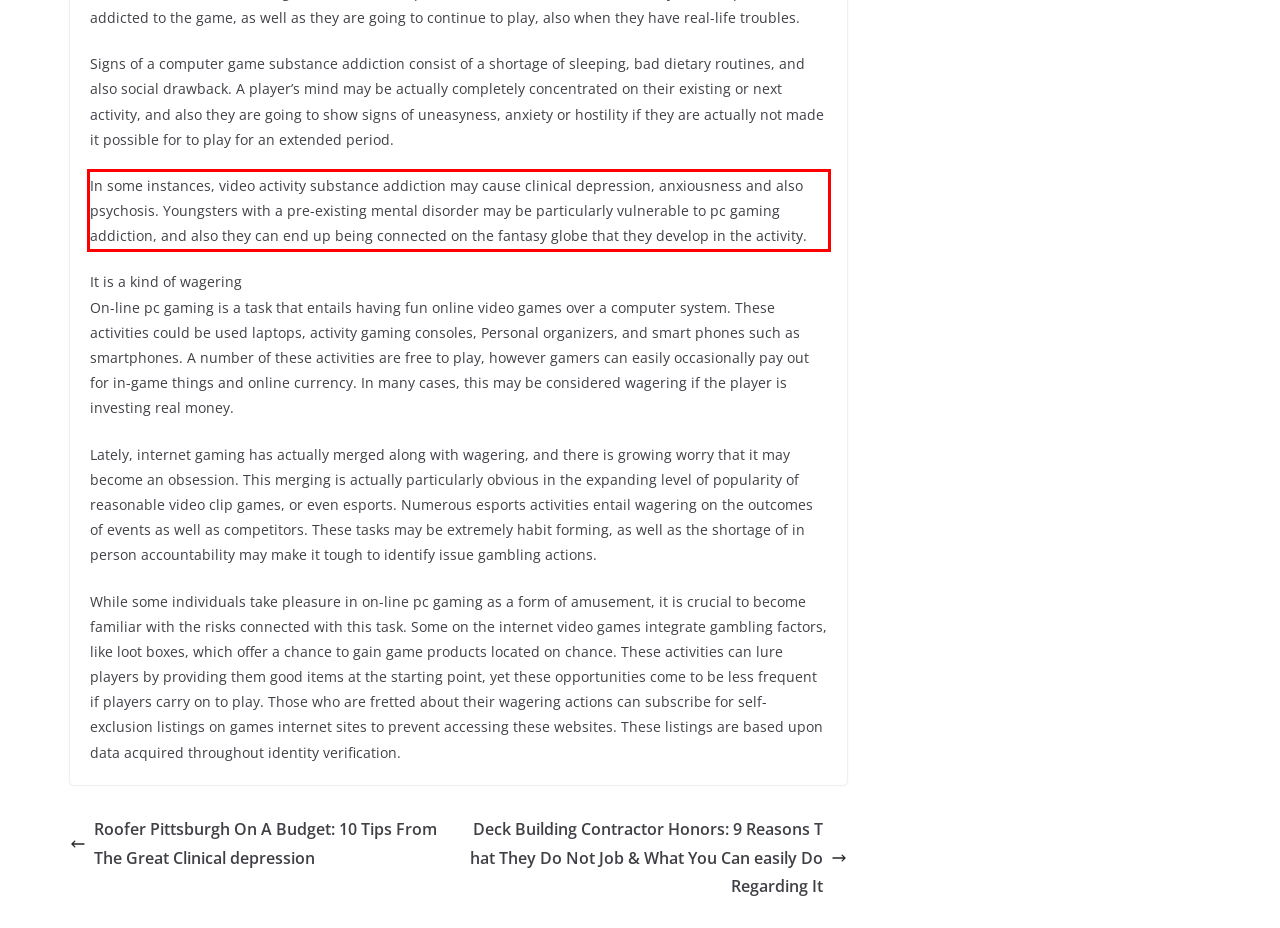You are given a screenshot with a red rectangle. Identify and extract the text within this red bounding box using OCR.

In some instances, video activity substance addiction may cause clinical depression, anxiousness and also psychosis. Youngsters with a pre-existing mental disorder may be particularly vulnerable to pc gaming addiction, and also they can end up being connected on the fantasy globe that they develop in the activity.